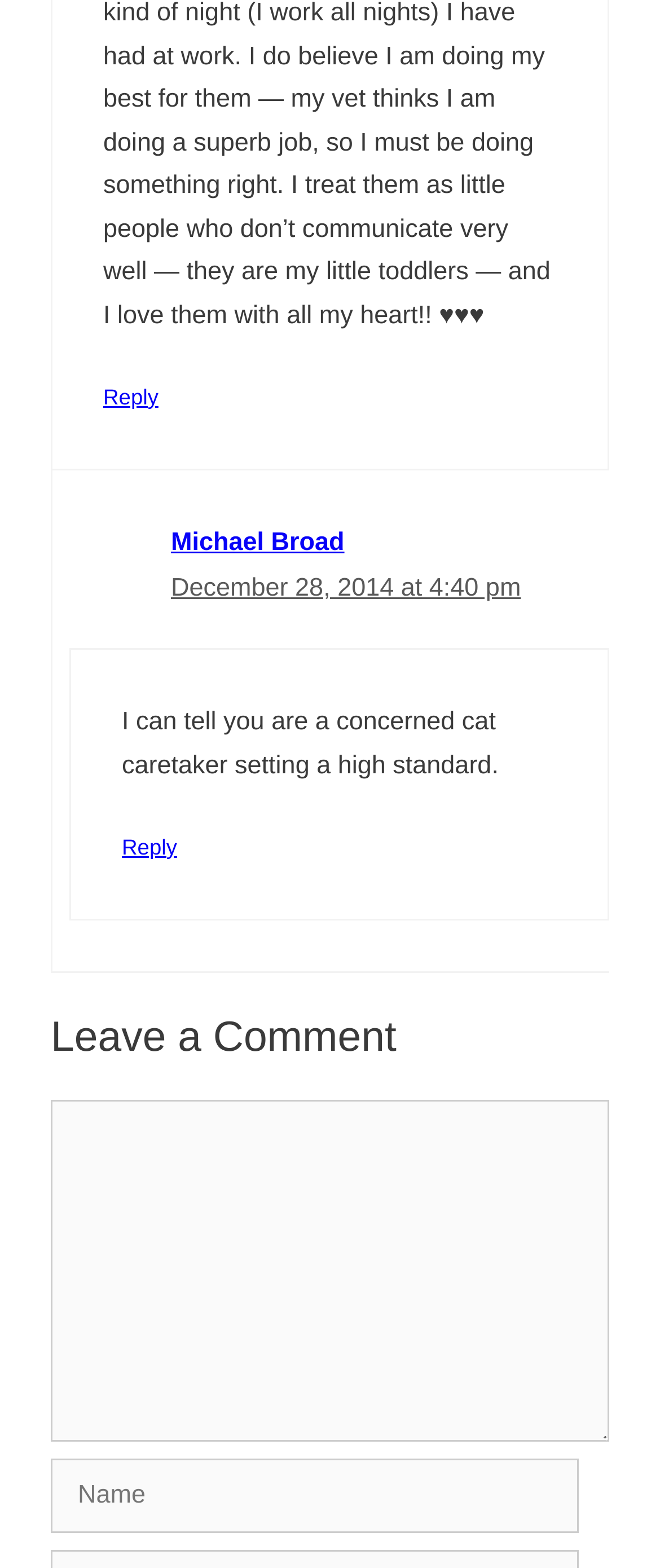Answer the question with a brief word or phrase:
What is the tone of the comment by Michael Broad?

Positive